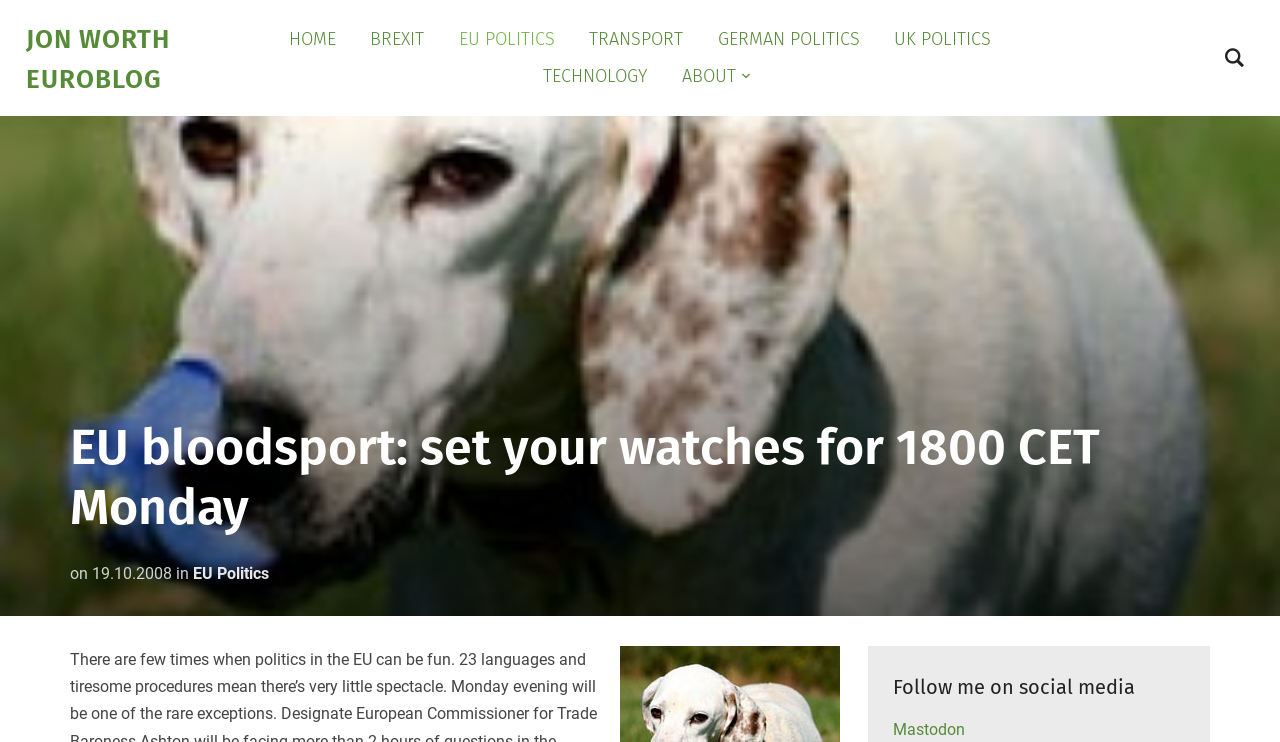What is the name of the blog?
Using the visual information, respond with a single word or phrase.

Jon Worth Euroblog